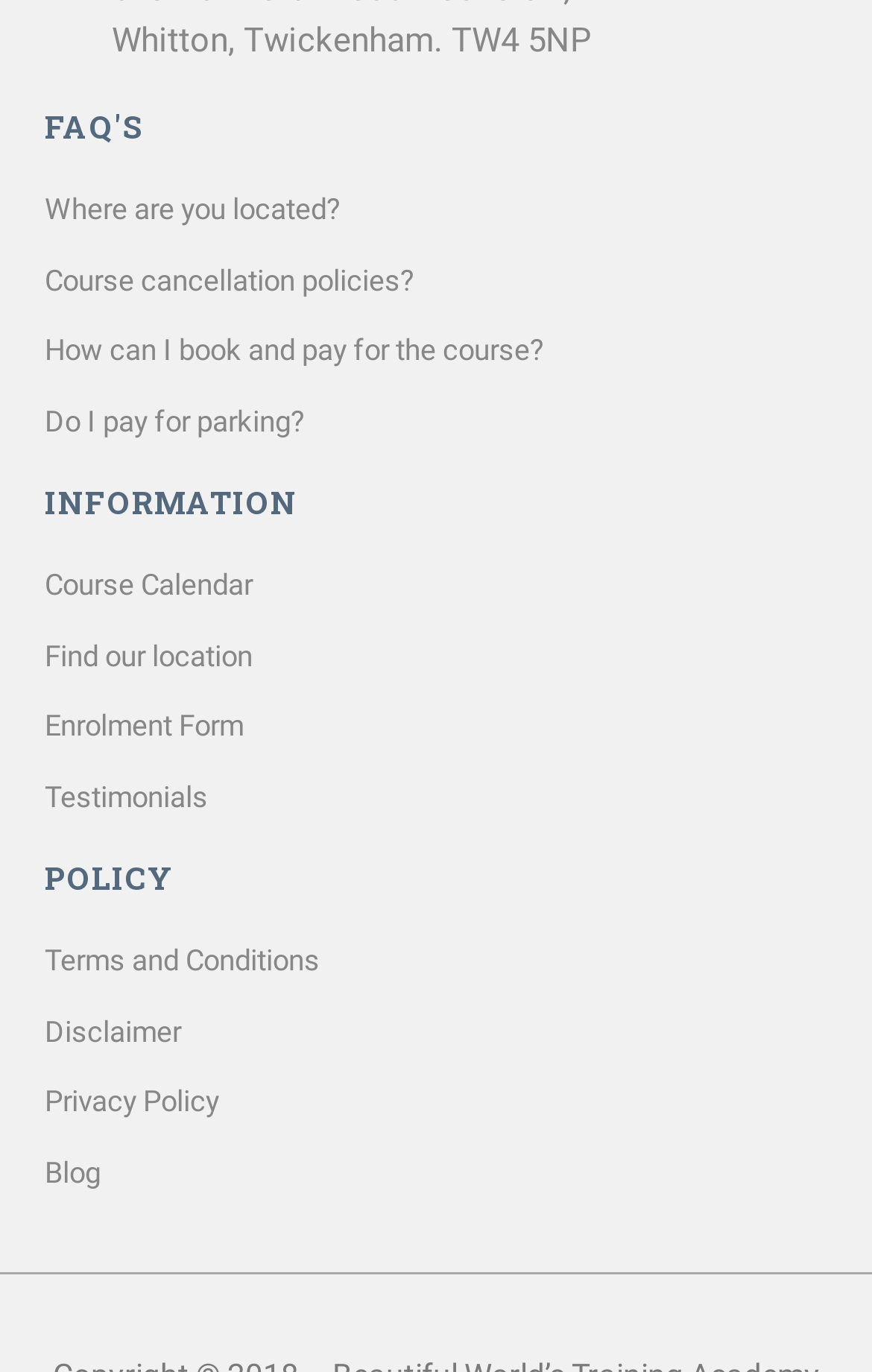Please specify the bounding box coordinates of the region to click in order to perform the following instruction: "Learn about course cancellation policies".

[0.051, 0.189, 0.949, 0.221]